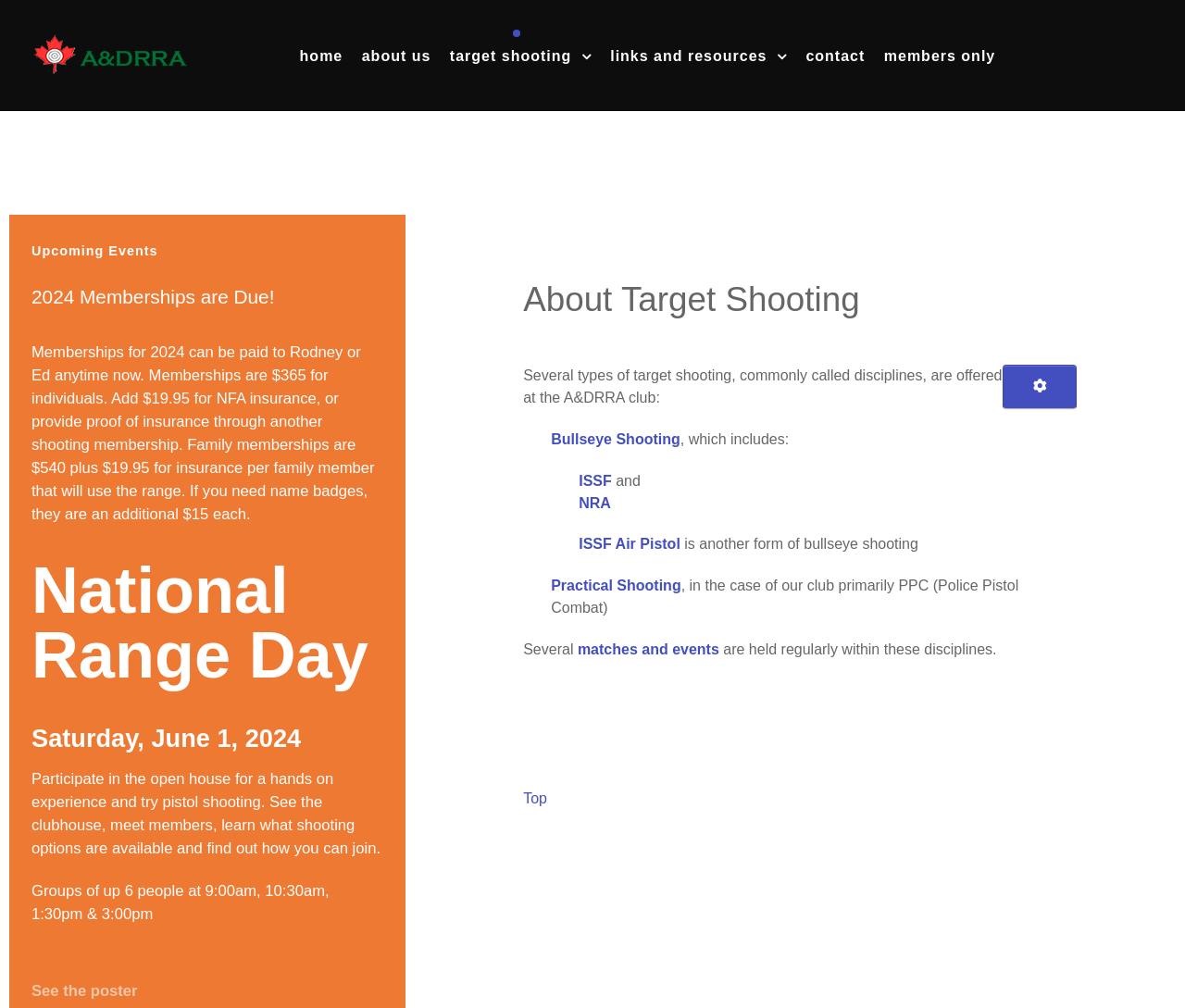Could you determine the bounding box coordinates of the clickable element to complete the instruction: "Click the 'home' link"? Provide the coordinates as four float numbers between 0 and 1, i.e., [left, top, right, bottom].

[0.247, 0.044, 0.296, 0.066]